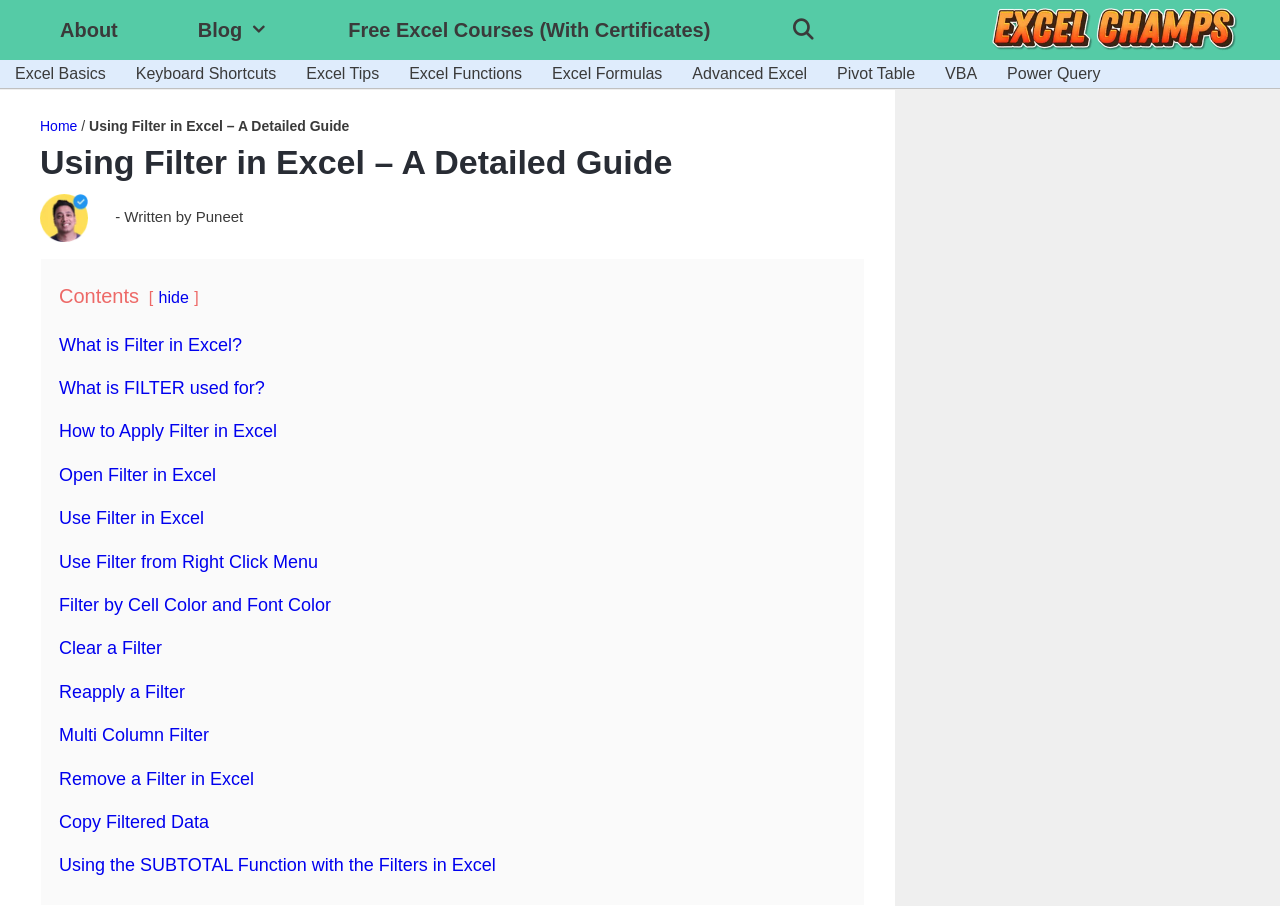Please identify the bounding box coordinates of the element's region that should be clicked to execute the following instruction: "Go to the 'Free Excel Courses (With Certificates)' page". The bounding box coordinates must be four float numbers between 0 and 1, i.e., [left, top, right, bottom].

[0.241, 0.006, 0.586, 0.061]